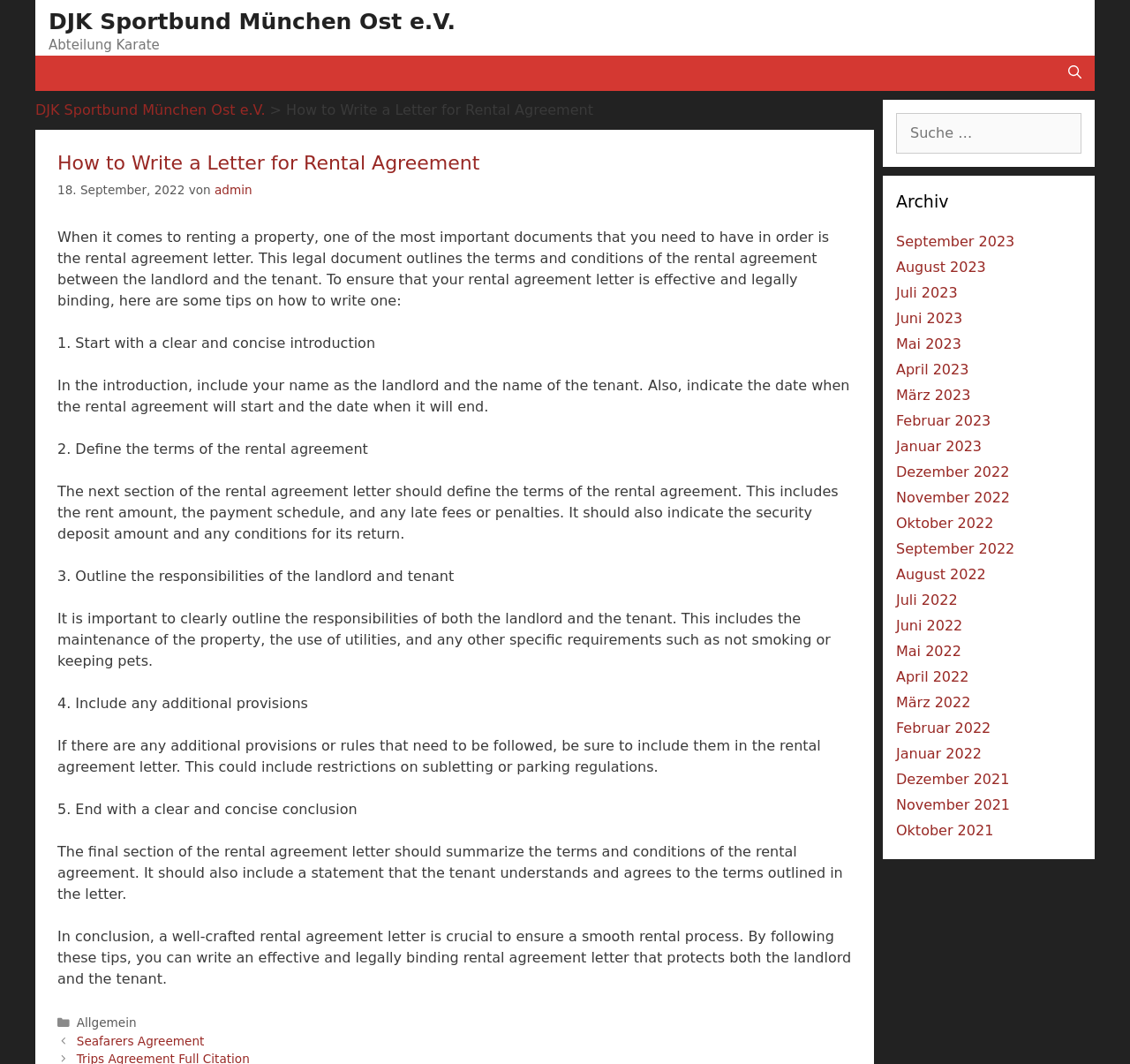What should be outlined in the responsibilities of the landlord and tenant?
Look at the image and provide a short answer using one word or a phrase.

Maintenance, utilities, and rules